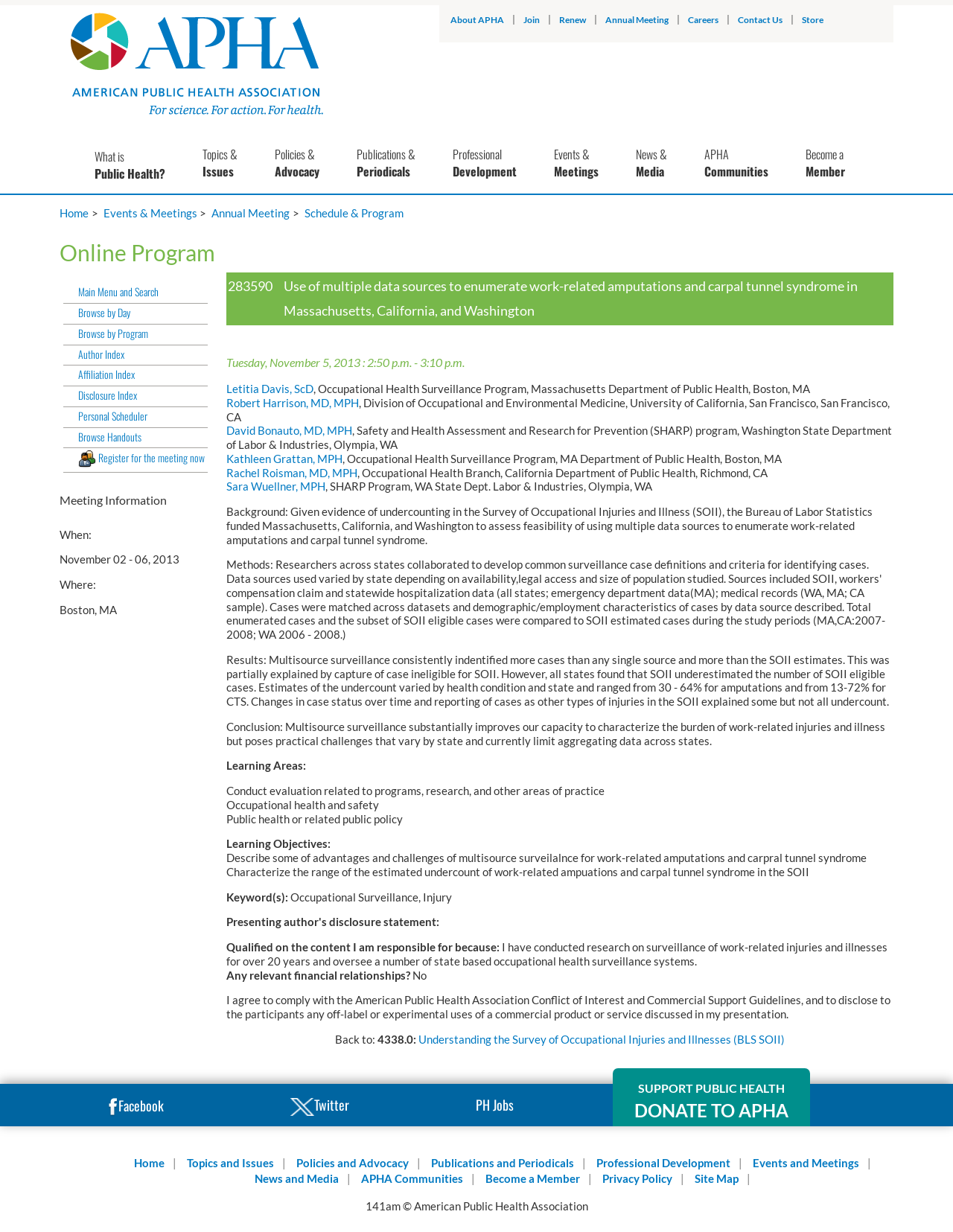Identify the bounding box coordinates of the element to click to follow this instruction: 'View the 'Online Program''. Ensure the coordinates are four float values between 0 and 1, provided as [left, top, right, bottom].

[0.062, 0.194, 0.938, 0.217]